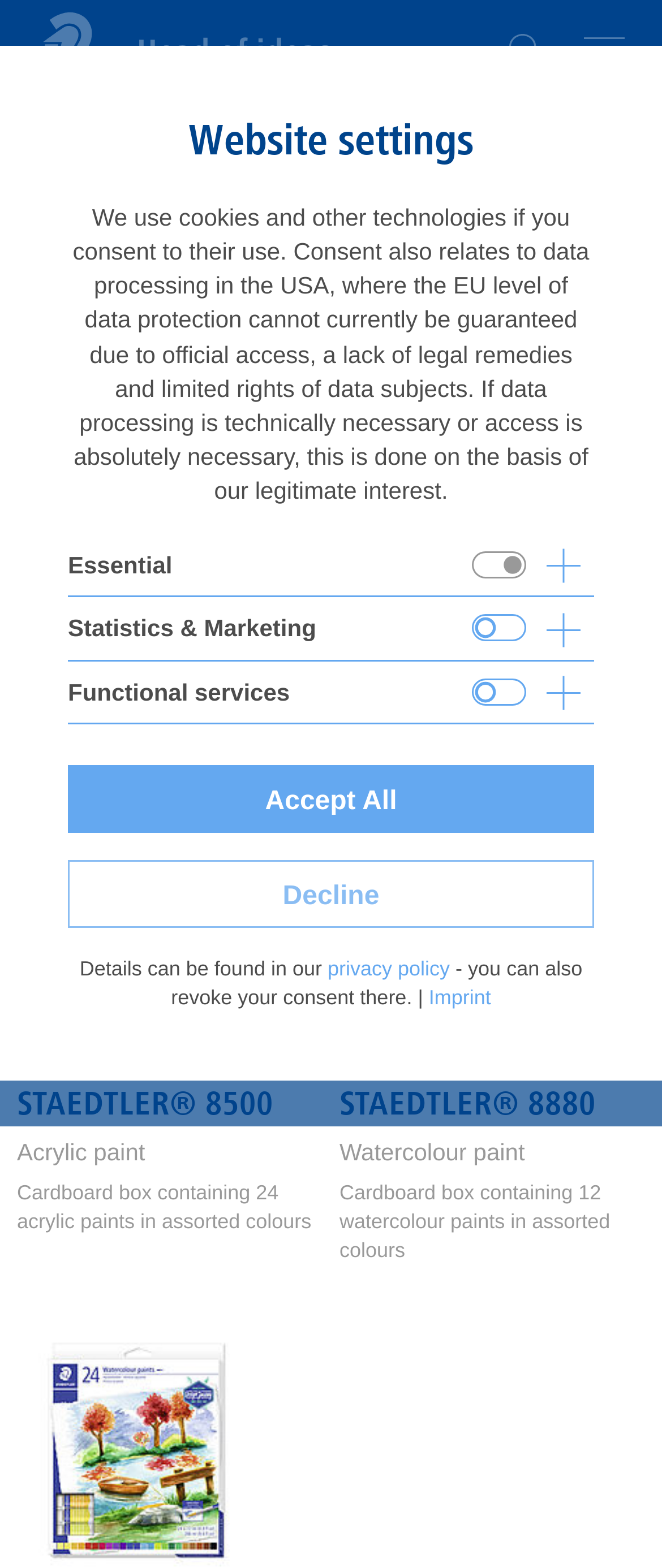Find the bounding box of the element with the following description: "parent_node: Facebook". The coordinates must be four float numbers between 0 and 1, formatted as [left, top, right, bottom].

[0.713, 0.556, 0.795, 0.573]